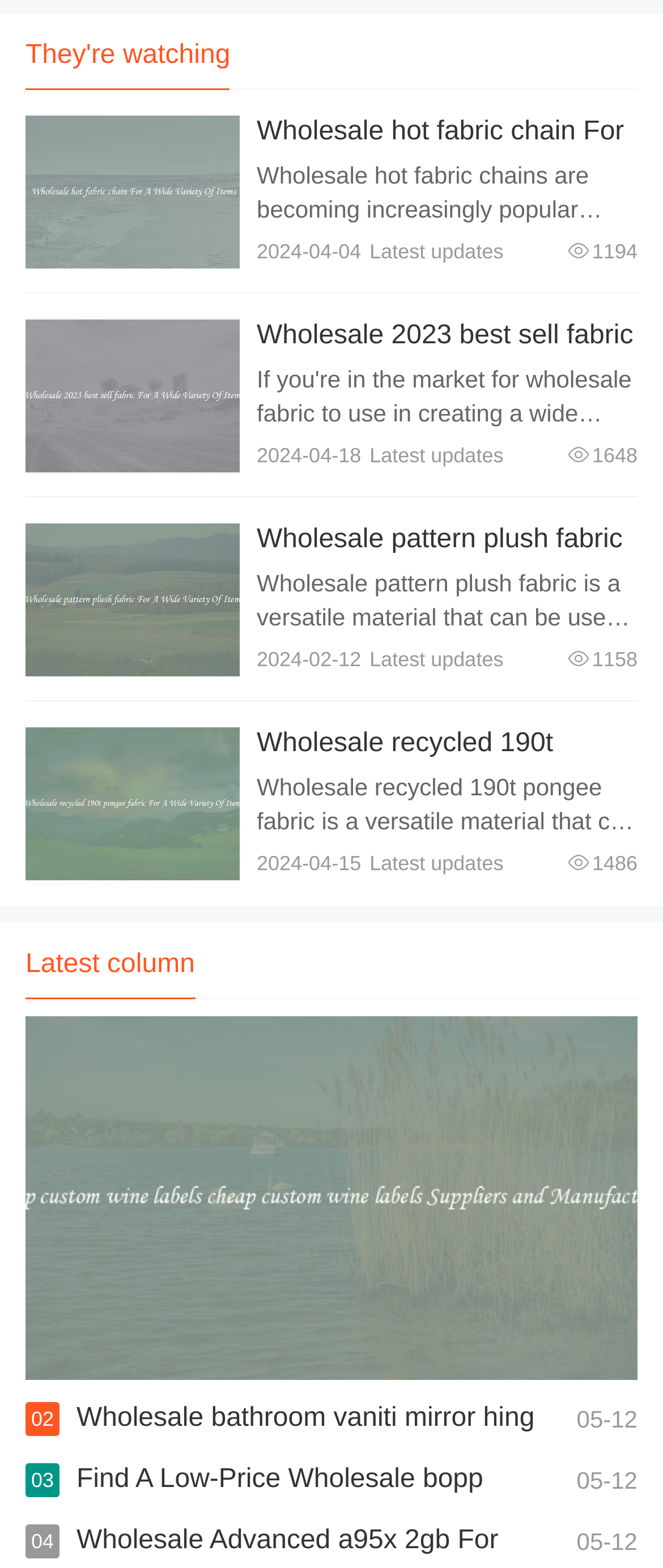Give a one-word or one-phrase response to the question:
What is the material of the wholesale pattern plush fabric?

soft and cozy